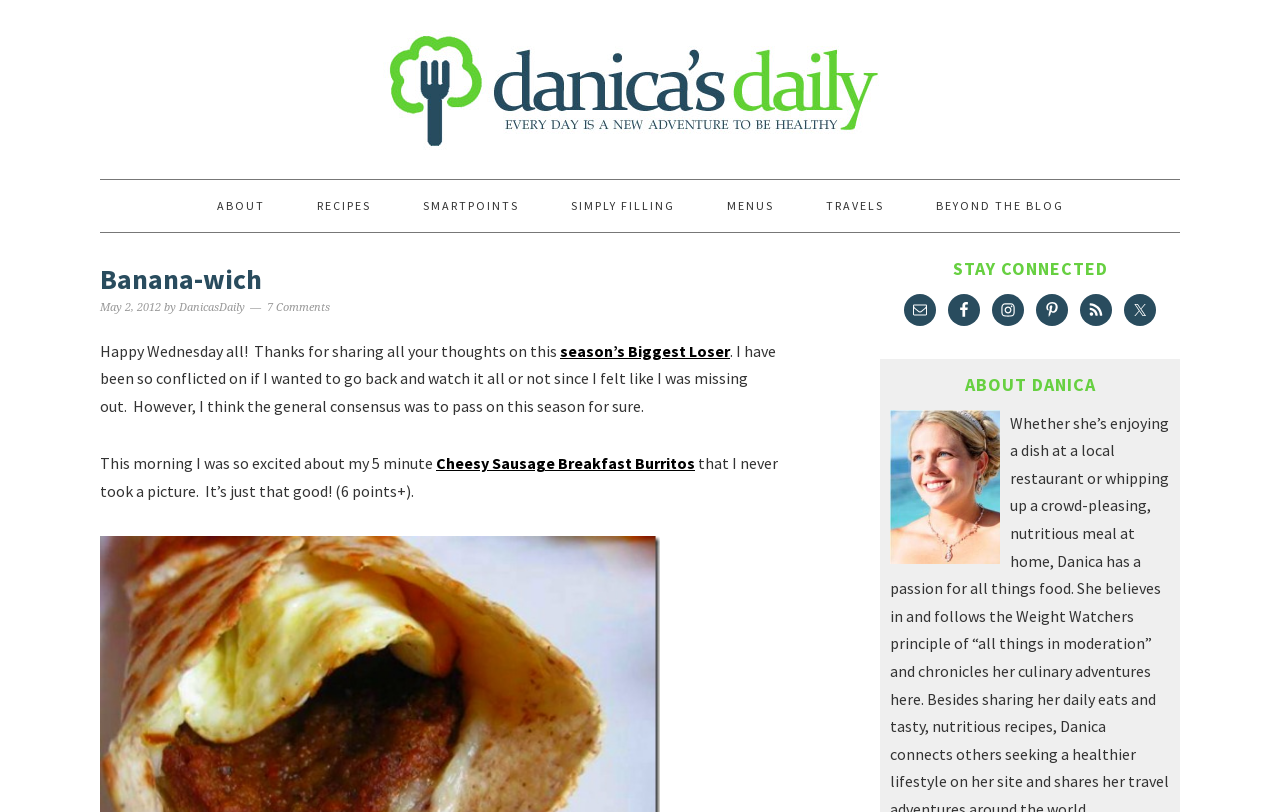Please identify the bounding box coordinates of the element that needs to be clicked to perform the following instruction: "View the 'Cheesy Sausage Breakfast Burritos' recipe".

[0.341, 0.558, 0.543, 0.583]